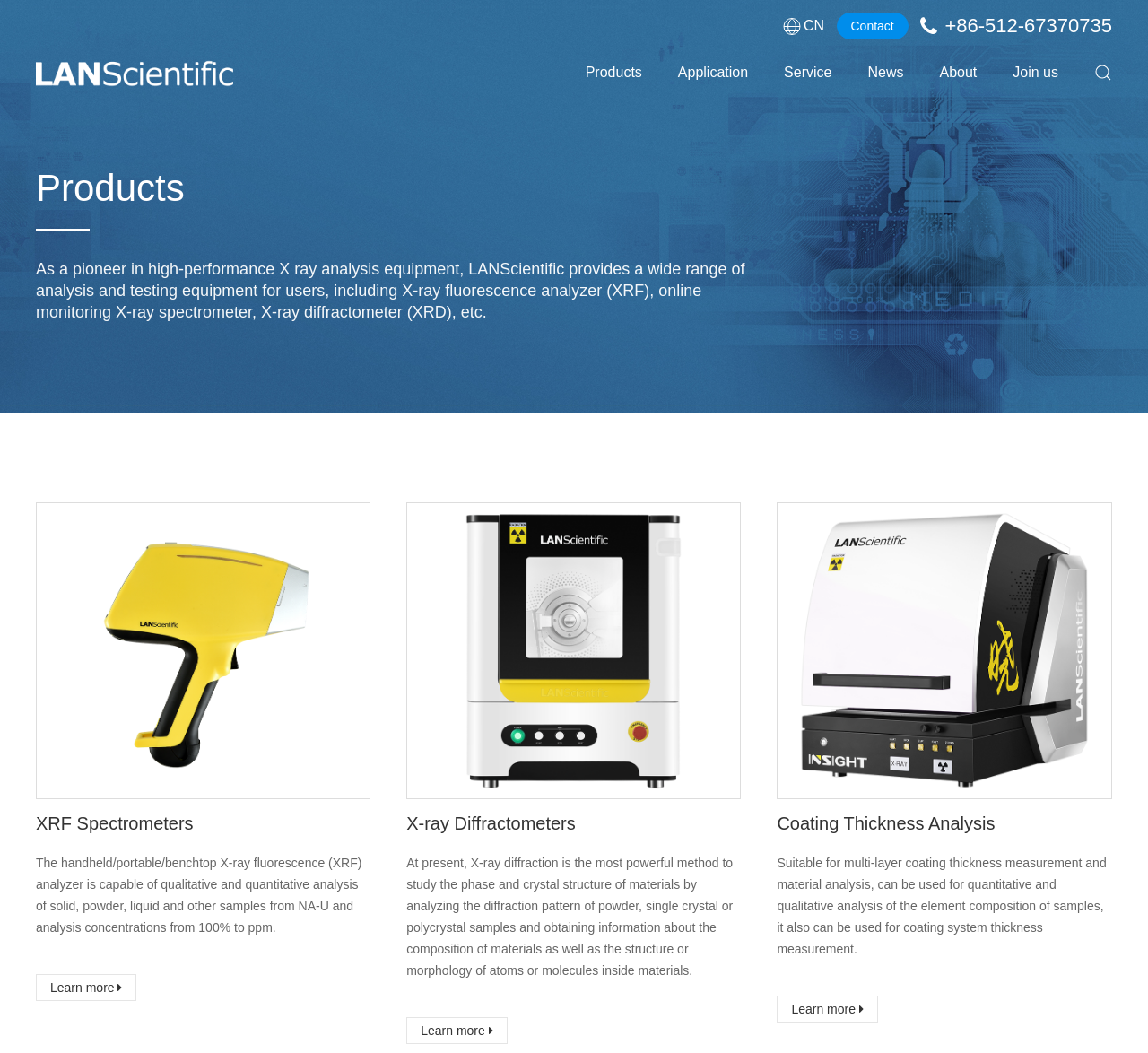Find the bounding box coordinates for the area you need to click to carry out the instruction: "Learn more about XRF Spectrometers". The coordinates should be four float numbers between 0 and 1, indicated as [left, top, right, bottom].

[0.031, 0.925, 0.119, 0.951]